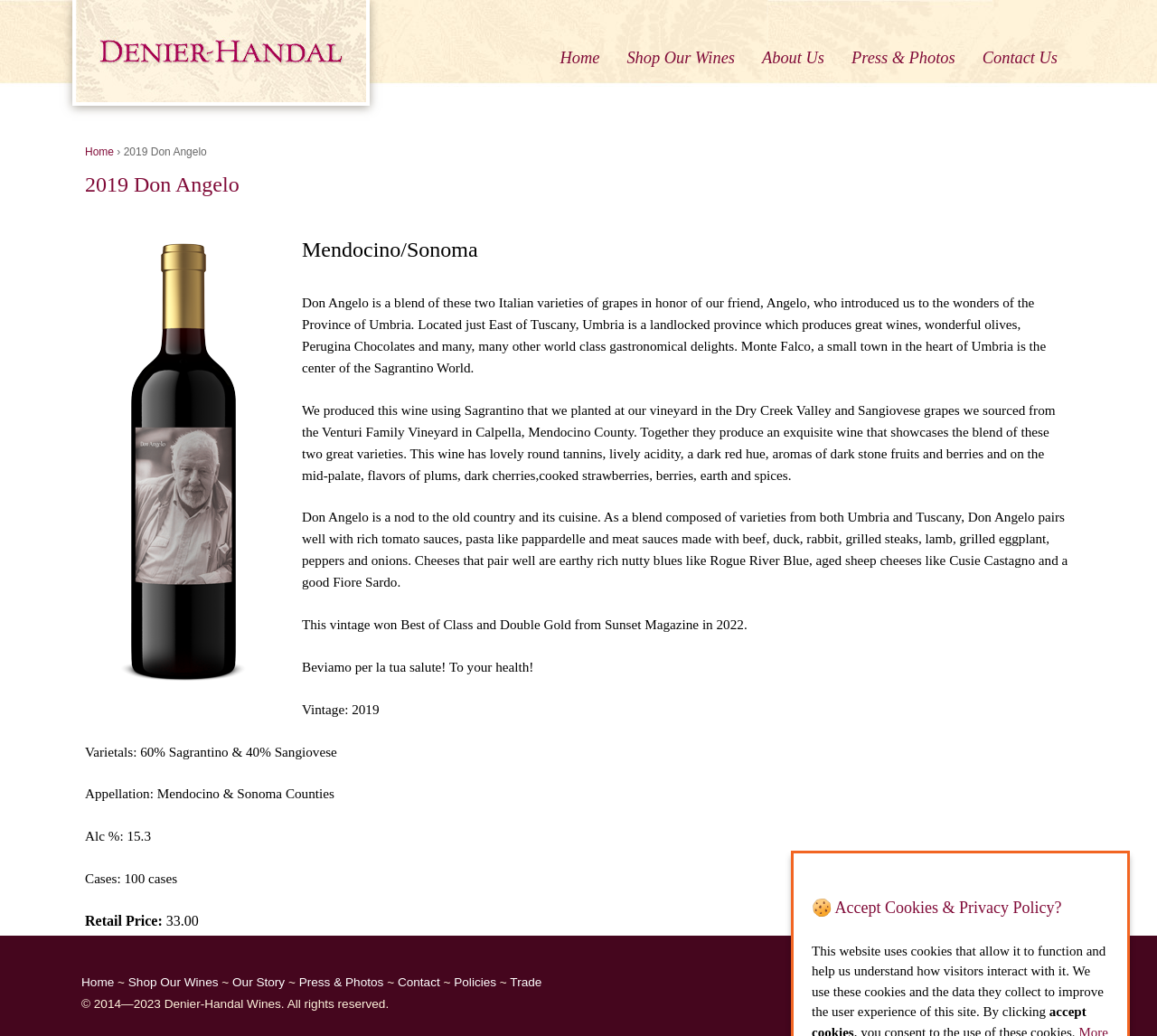Find the bounding box coordinates of the clickable element required to execute the following instruction: "Contact Us". Provide the coordinates as four float numbers between 0 and 1, i.e., [left, top, right, bottom].

[0.849, 0.045, 0.914, 0.08]